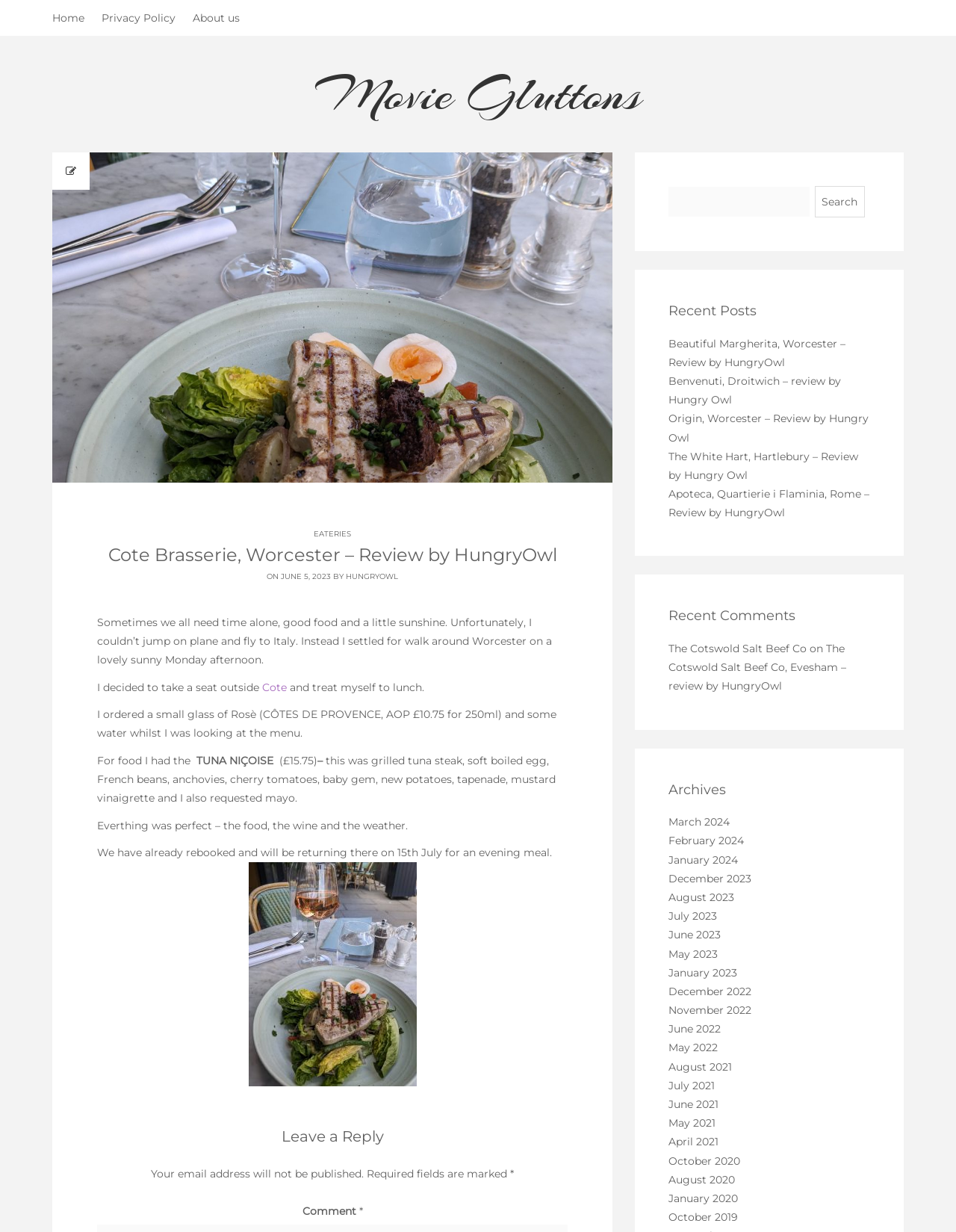Provide a comprehensive description of the webpage.

This webpage is a review of Cote Brasserie in Worcester by HungryOwl, a food blogger. At the top of the page, there are three links: "Home", "Privacy Policy", and "About us". Below these links, there is a larger link to "Movie Gluttons", which is the blog's title. 

The main content of the page is a review of Cote Brasserie, written in a personal and conversational tone. The review is divided into several paragraphs, with headings and links scattered throughout. The text describes the blogger's experience at the restaurant, including the food they ordered and their impressions of the meal. There are also links to other reviews and articles on the blog.

On the right-hand side of the page, there are several sections, including a search bar, a list of recent posts, recent comments, and archives. The search bar allows users to search for specific keywords or phrases on the blog. The list of recent posts includes links to other reviews and articles, while the recent comments section shows comments left by readers on other posts. The archives section lists all the months and years that the blog has been active, with links to posts from each time period.

Overall, the webpage is a personal review of a restaurant, written in a casual and conversational style, with additional features and links to other content on the blog.